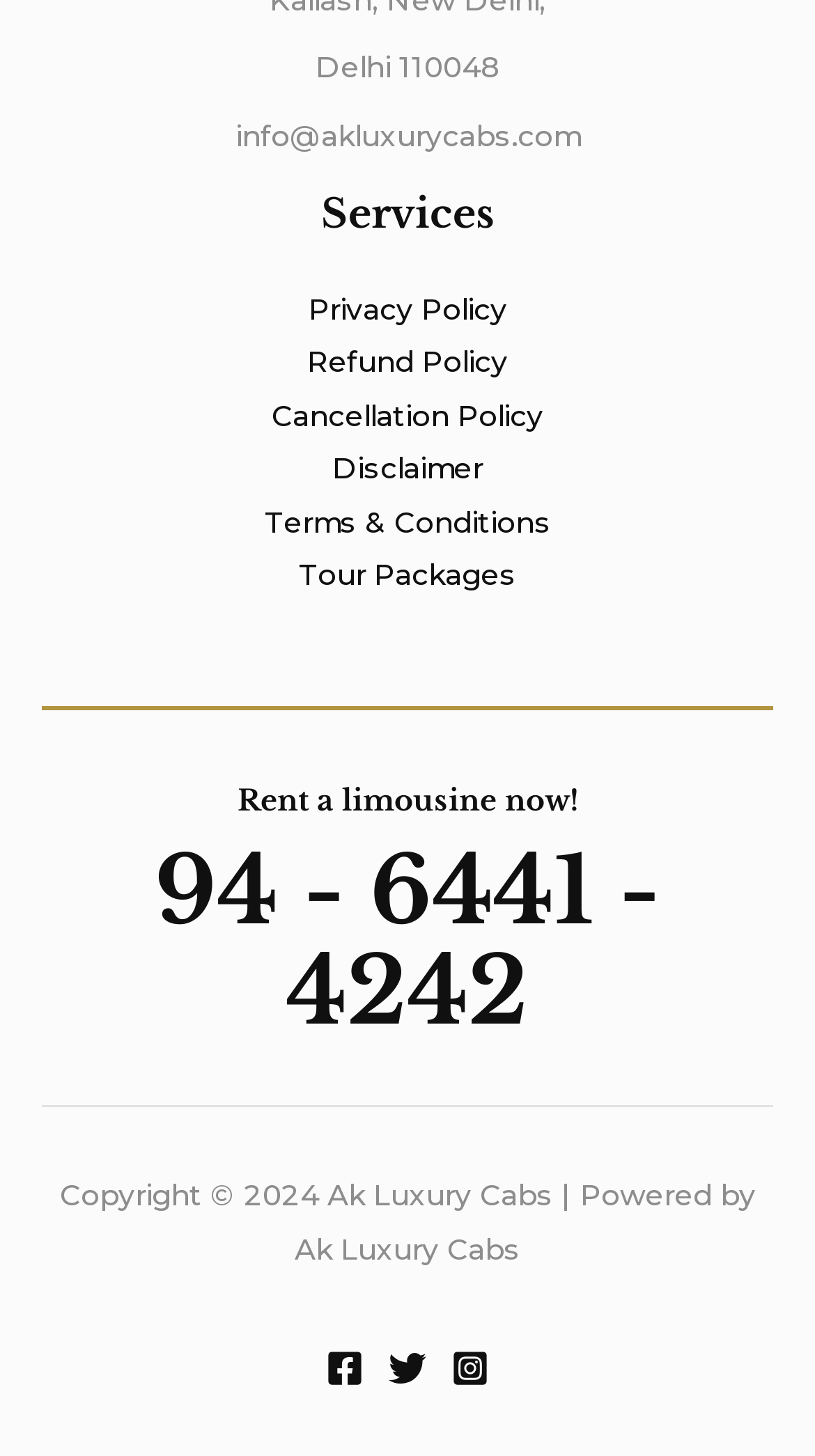Can you determine the bounding box coordinates of the area that needs to be clicked to fulfill the following instruction: "View Privacy Policy"?

[0.378, 0.201, 0.622, 0.224]